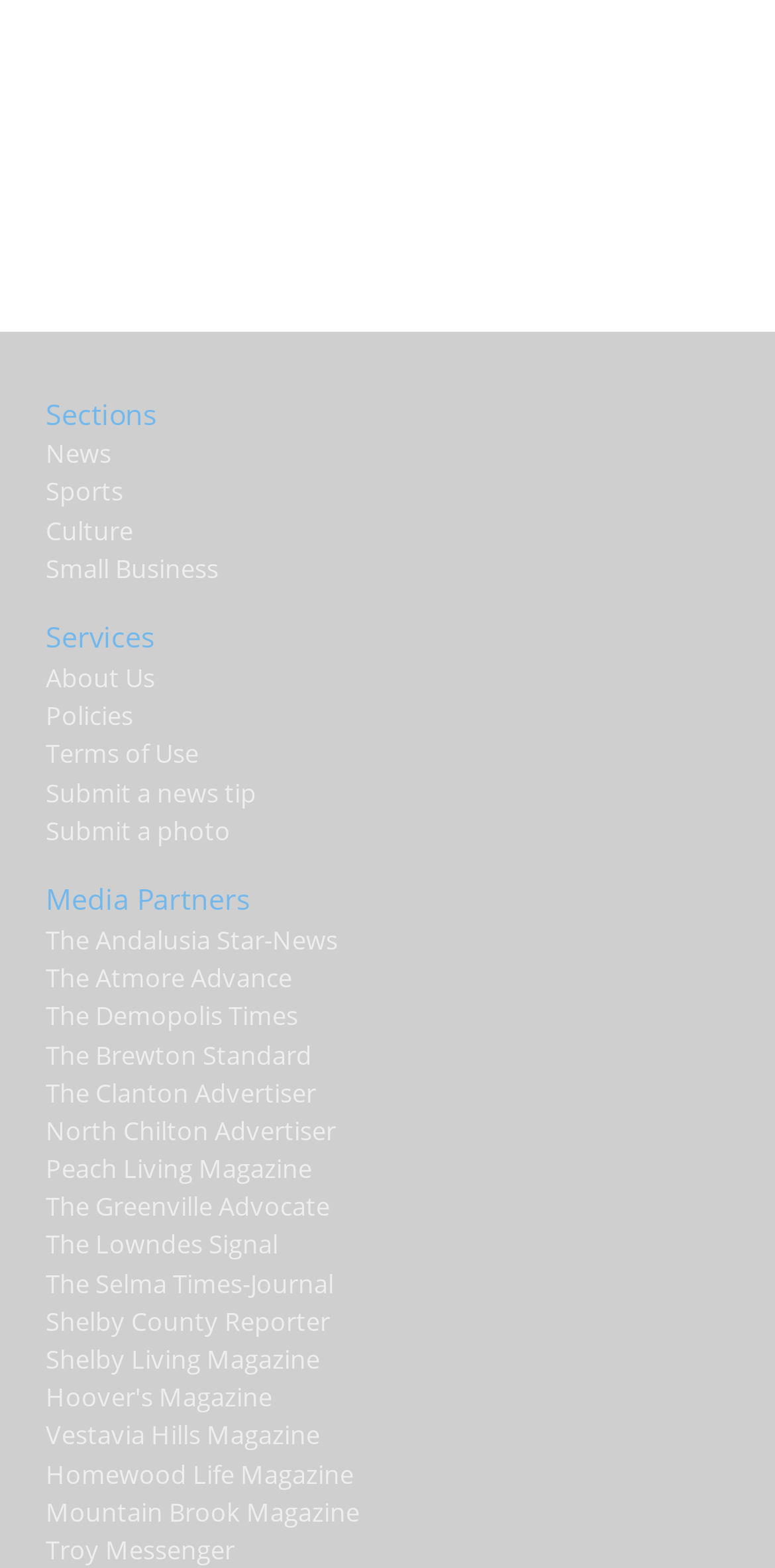How many media partners are listed on the website?
Based on the content of the image, thoroughly explain and answer the question.

By counting the number of links under the 'Media Partners' heading, I found 15 media partners listed on the website. These partners are likely to be affiliated with the website or provide content to the website.